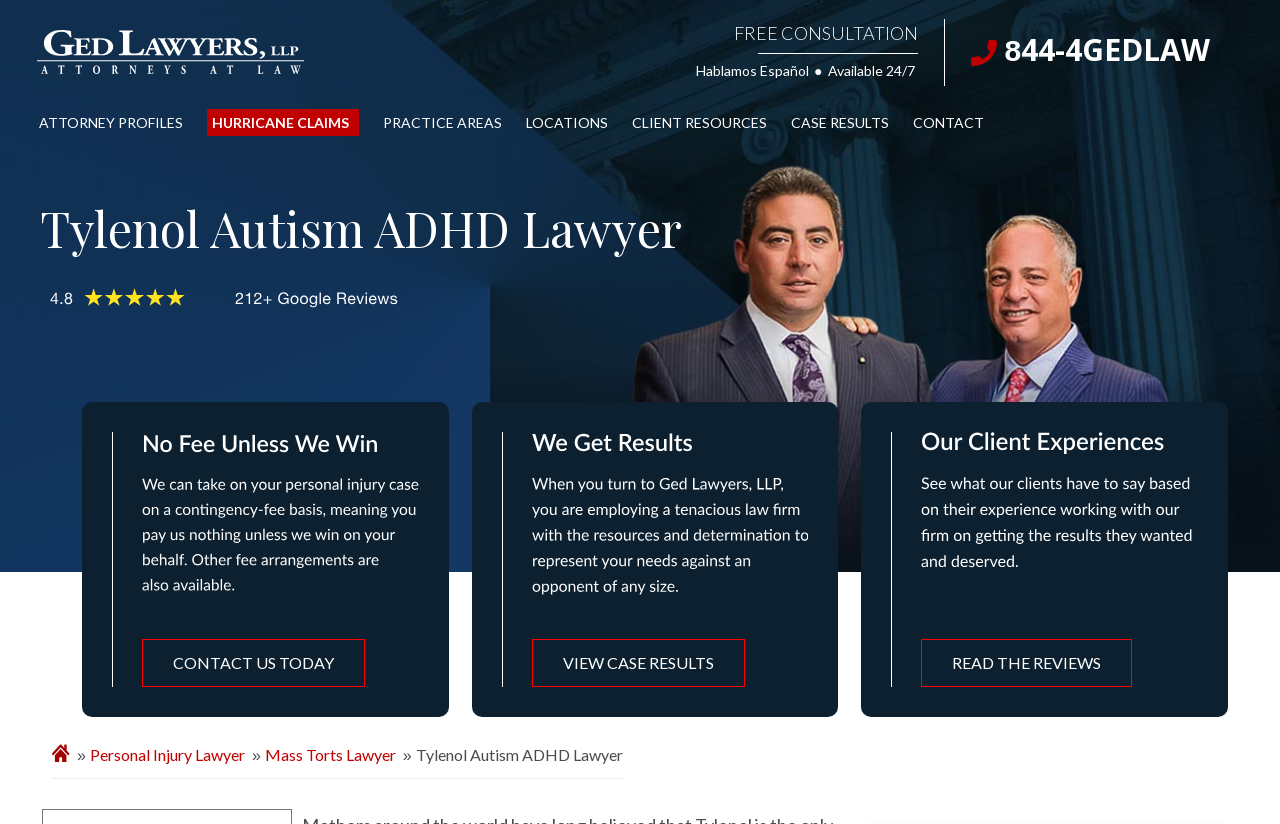Please identify the bounding box coordinates of the clickable area that will fulfill the following instruction: "Contact us today". The coordinates should be in the format of four float numbers between 0 and 1, i.e., [left, top, right, bottom].

[0.111, 0.775, 0.285, 0.834]